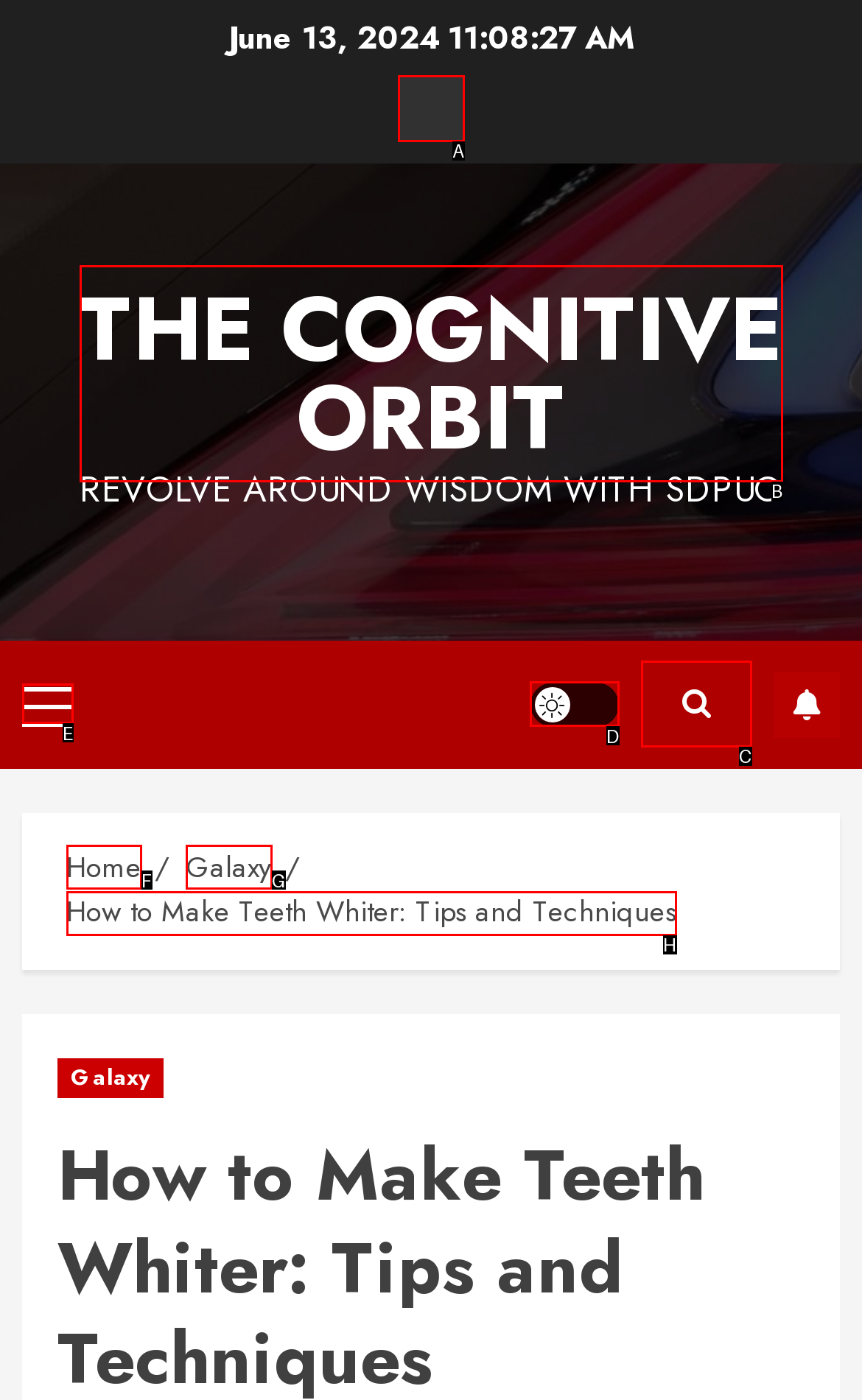Identify the letter of the option to click in order to Toggle the light/dark mode. Answer with the letter directly.

D